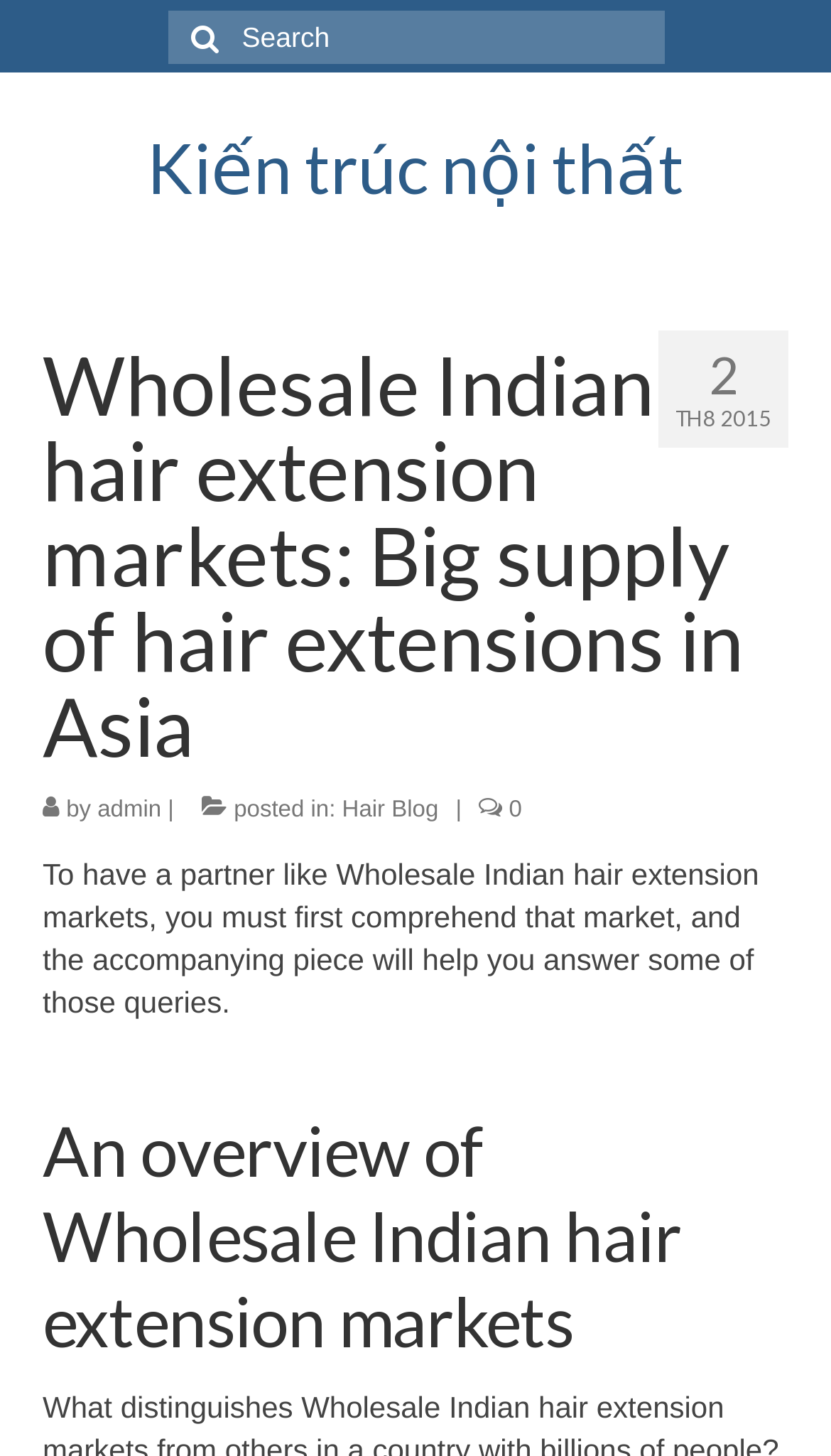Using the description: "Kiến trúc nội thất", identify the bounding box of the corresponding UI element in the screenshot.

[0.177, 0.086, 0.823, 0.143]